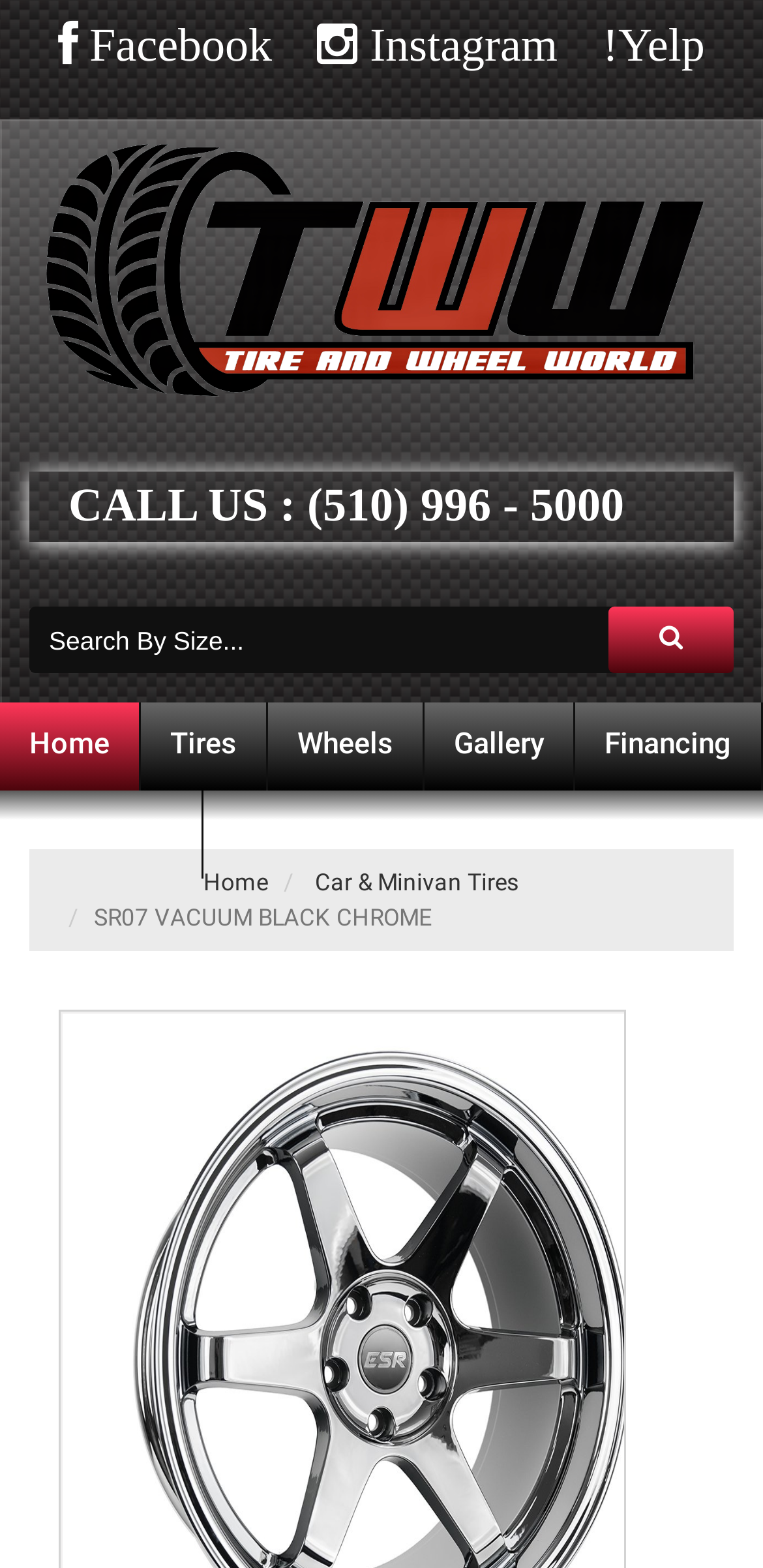Refer to the element description alt="Tires & Wheels" and identify the corresponding bounding box in the screenshot. Format the coordinates as (top-left x, top-left y, bottom-right x, bottom-right y) with values in the range of 0 to 1.

[0.038, 0.079, 0.962, 0.096]